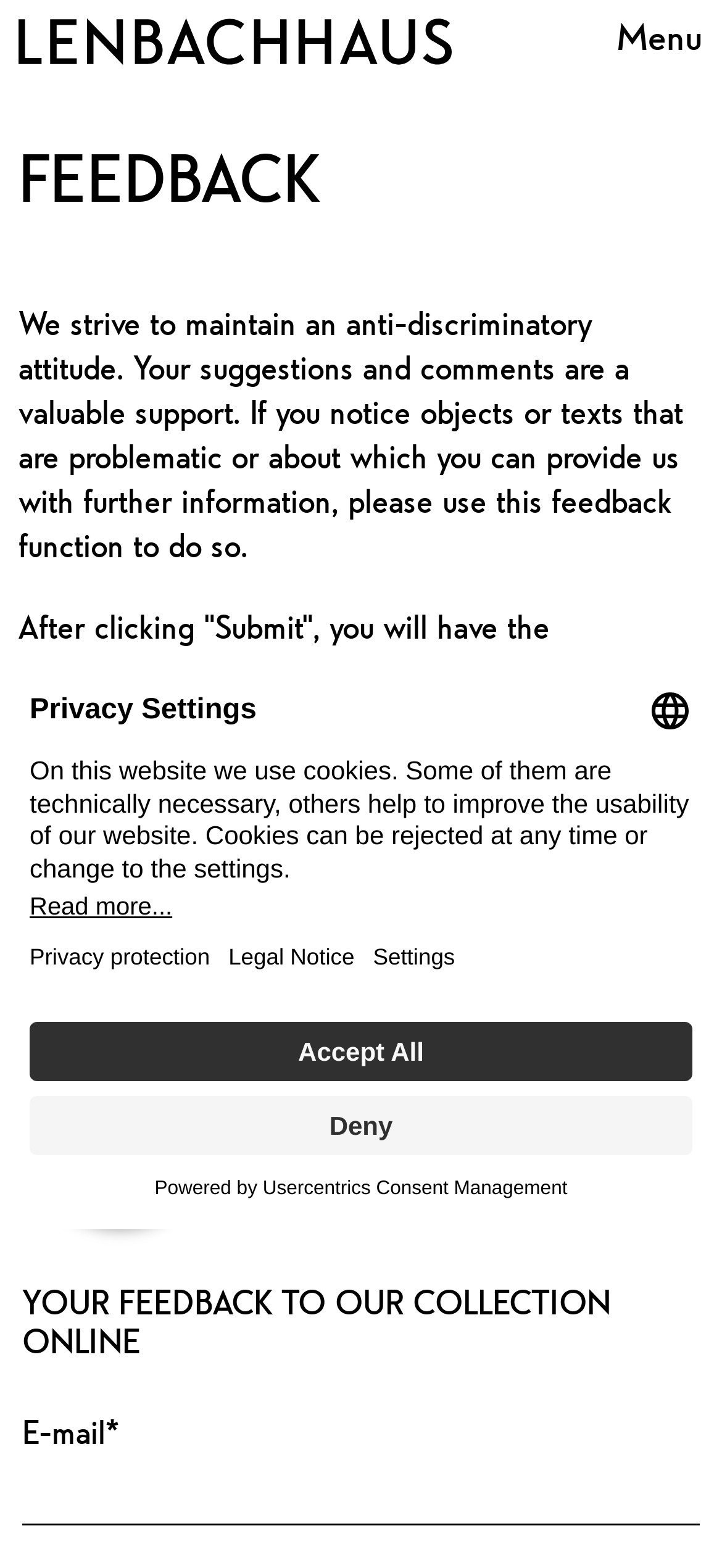Given the element description "Read more..." in the screenshot, predict the bounding box coordinates of that UI element.

[0.041, 0.569, 0.959, 0.588]